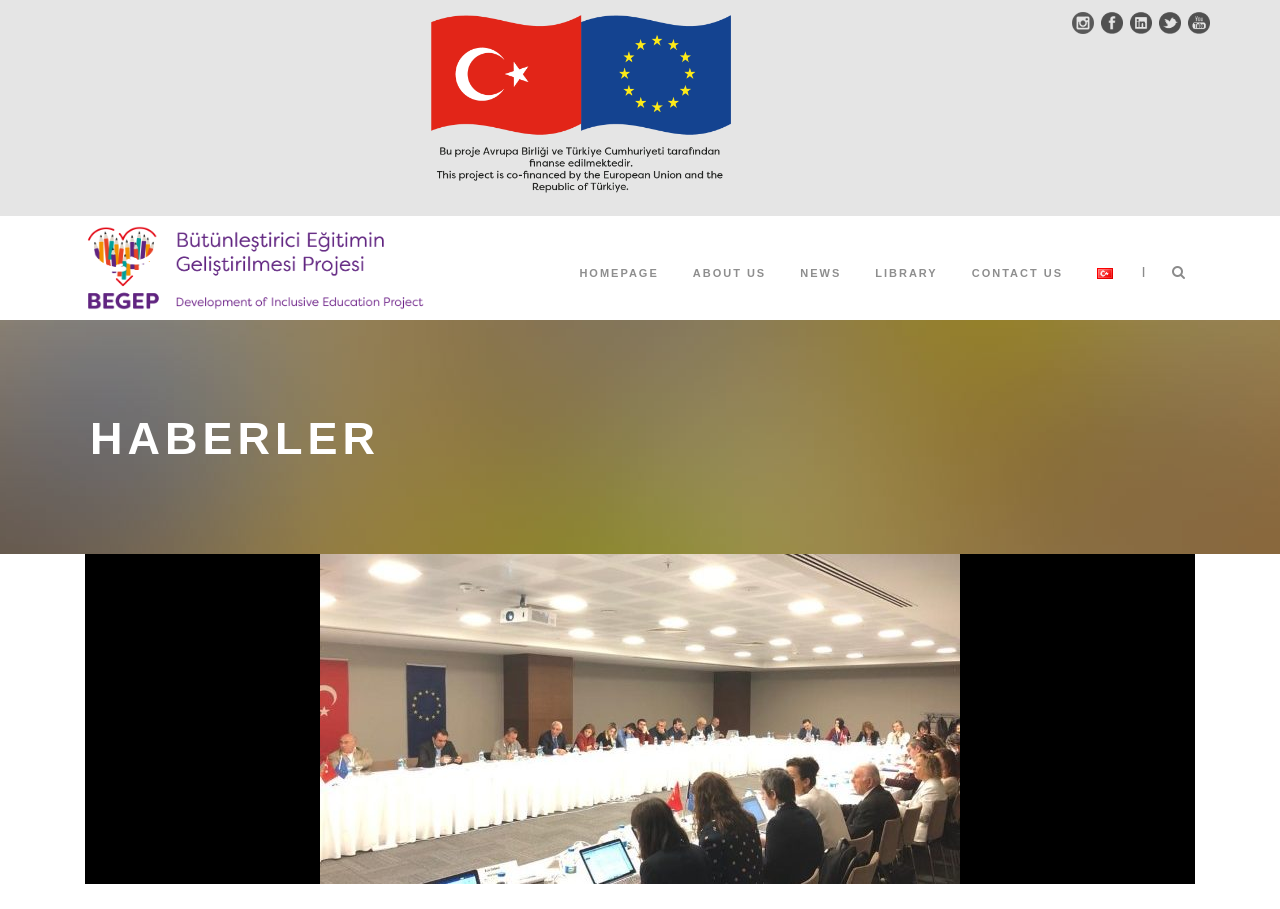Carefully observe the image and respond to the question with a detailed answer:
What is the last menu item?

I looked at the menu items on the webpage and found that the last one is 'CONTACT US', which is a link.